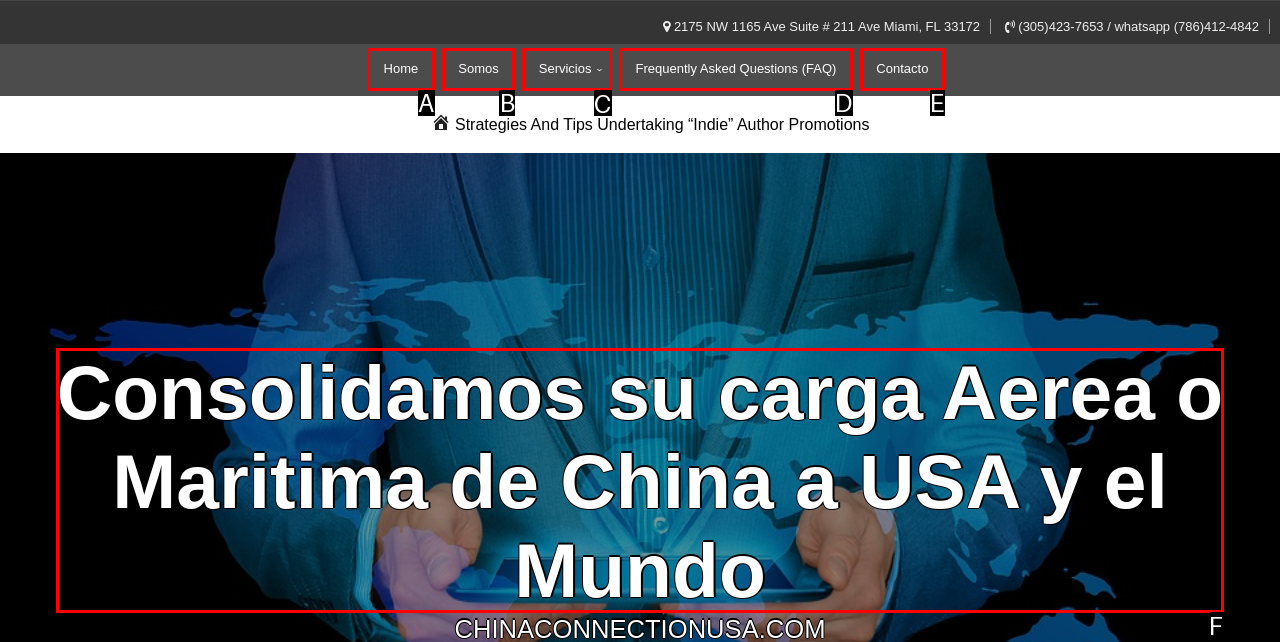Match the element description to one of the options: Frequently Asked Questions (FAQ)
Respond with the corresponding option's letter.

D